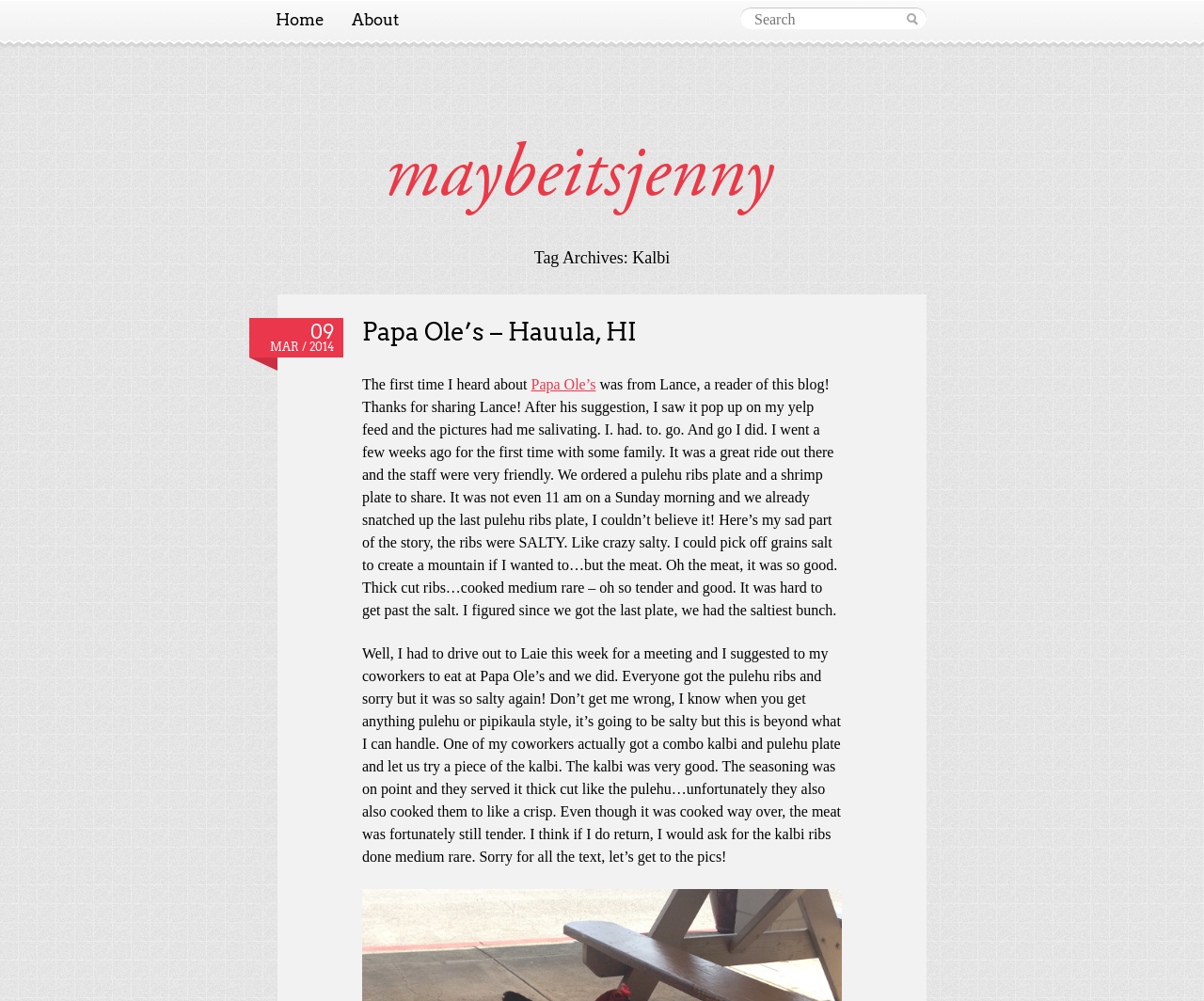Answer this question using a single word or a brief phrase:
What is the name of the food blog?

maybeitsjenny